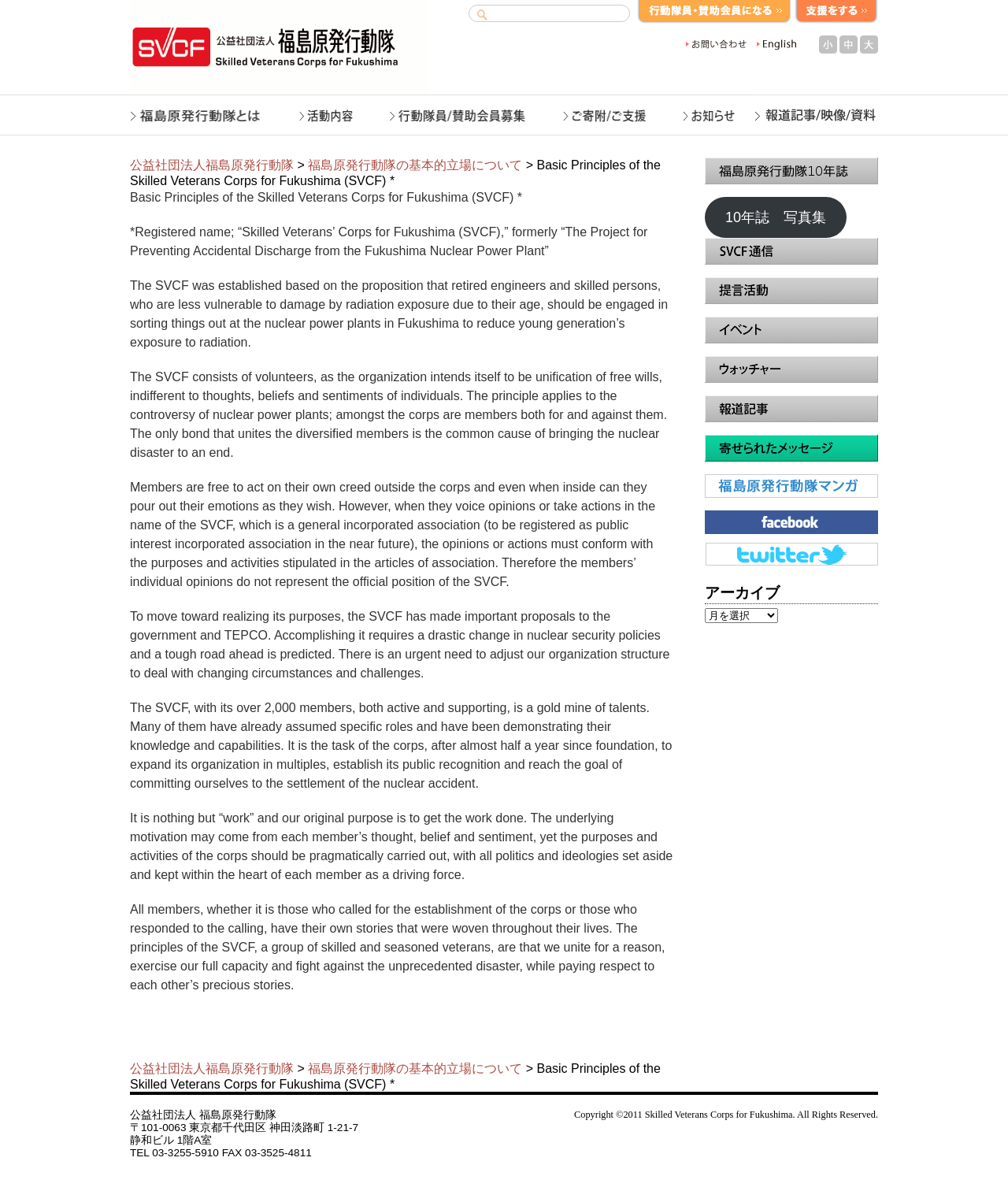Find the bounding box coordinates for the area that should be clicked to accomplish the instruction: "switch to English".

[0.745, 0.029, 0.793, 0.043]